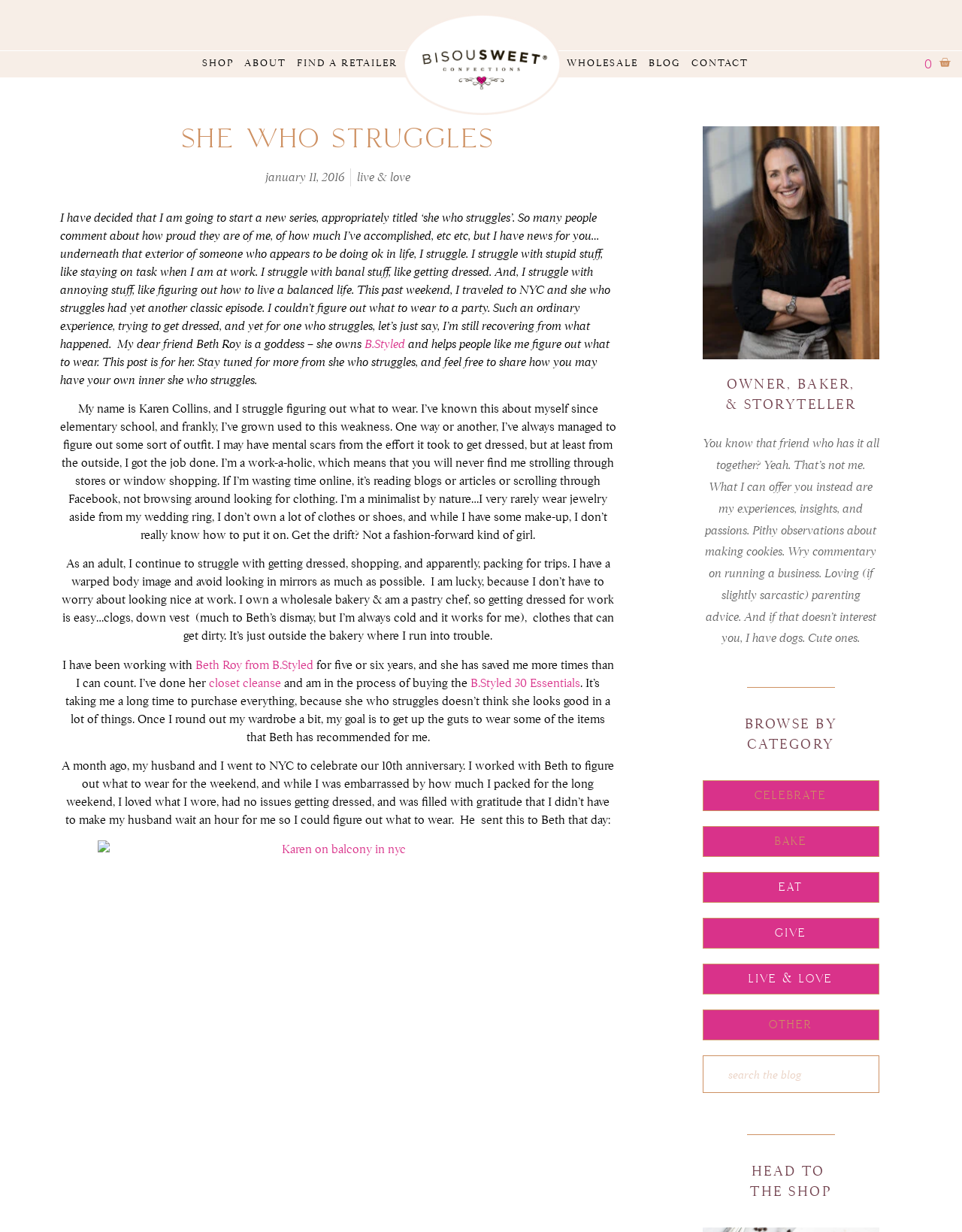What is the name of the author?
Please provide a single word or phrase as the answer based on the screenshot.

Karen Collins